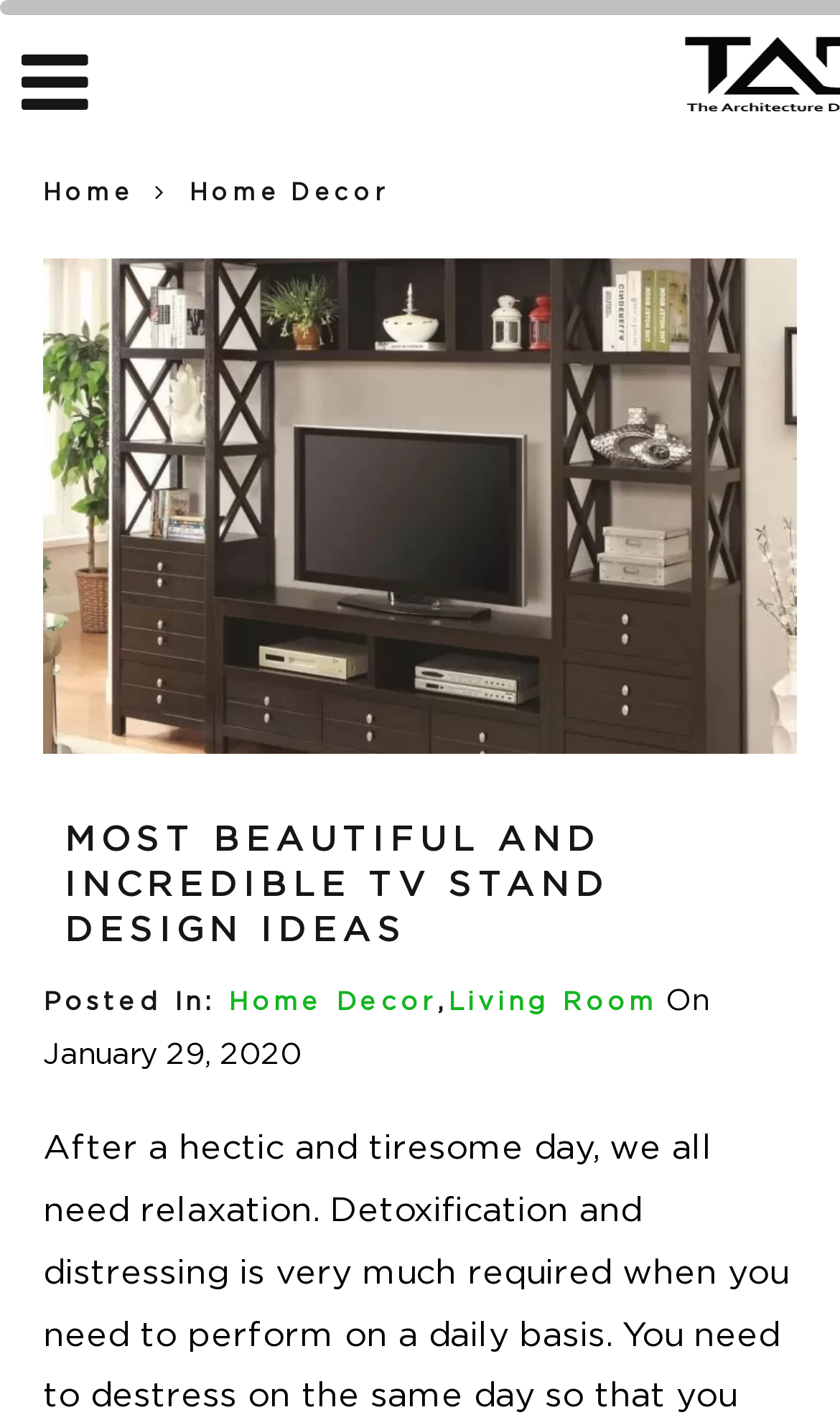Based on the image, provide a detailed and complete answer to the question: 
When was this article posted?

The webpage displays the date 'On January 29, 2020' which suggests that the article was posted on this date.